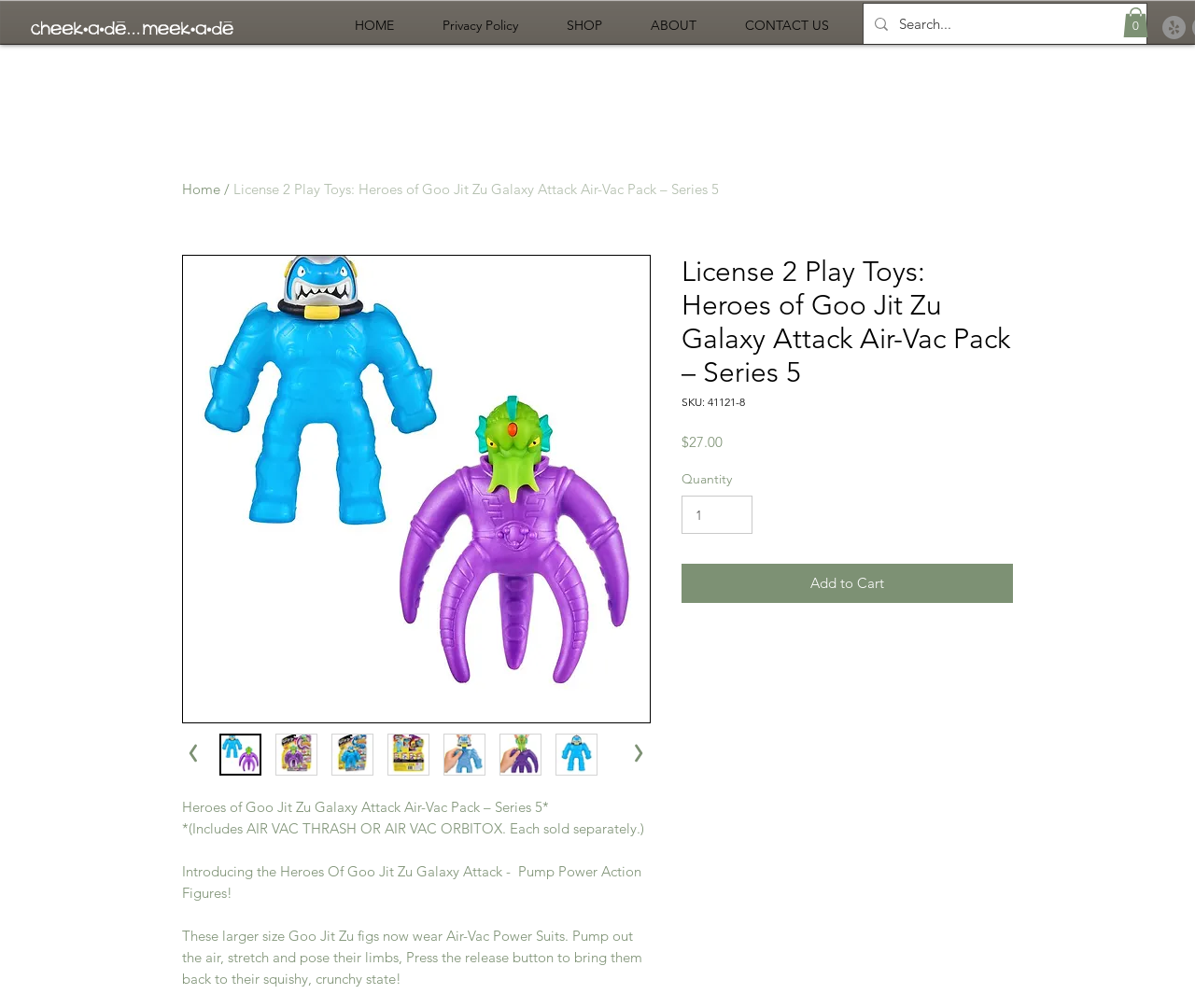Indicate the bounding box coordinates of the clickable region to achieve the following instruction: "Learn about air conditioning services."

None